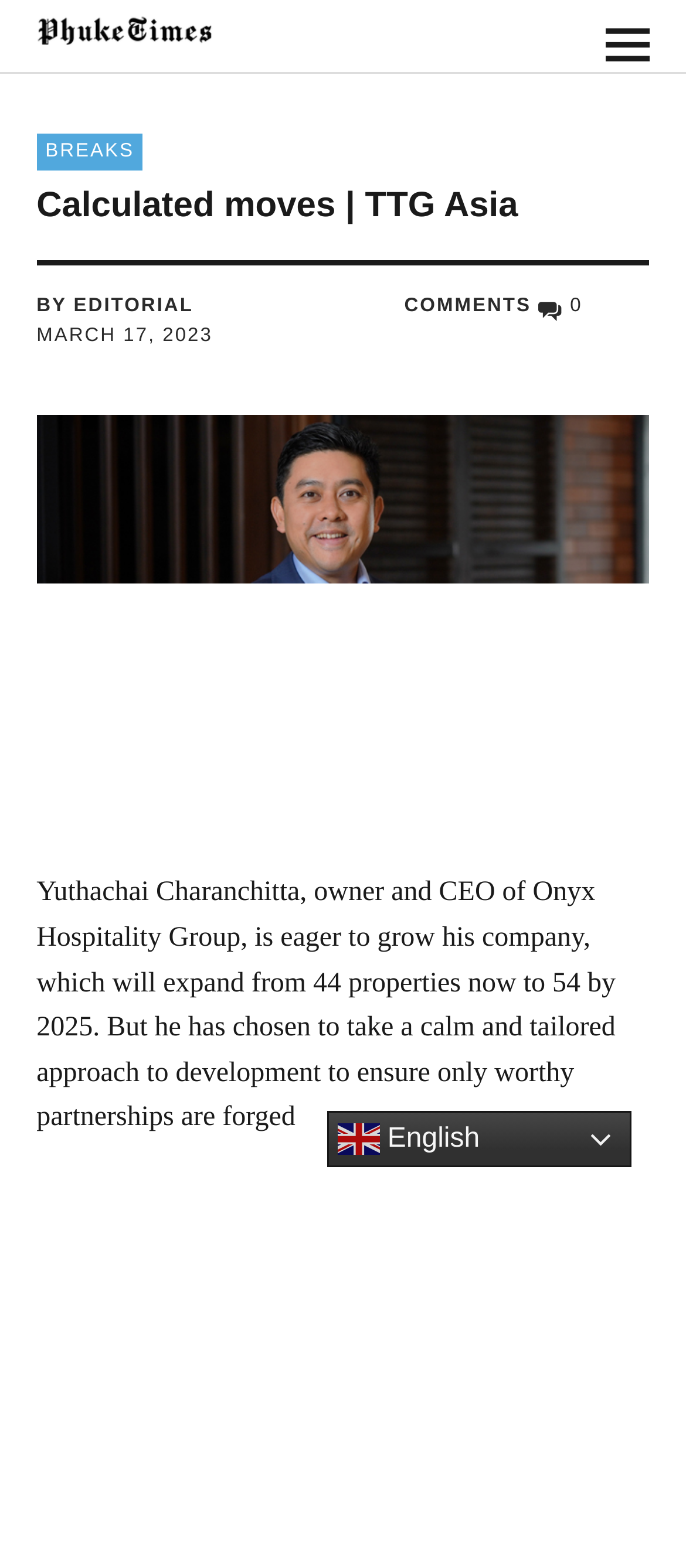Locate the bounding box of the UI element described in the following text: "by Editorial".

[0.053, 0.188, 0.282, 0.202]